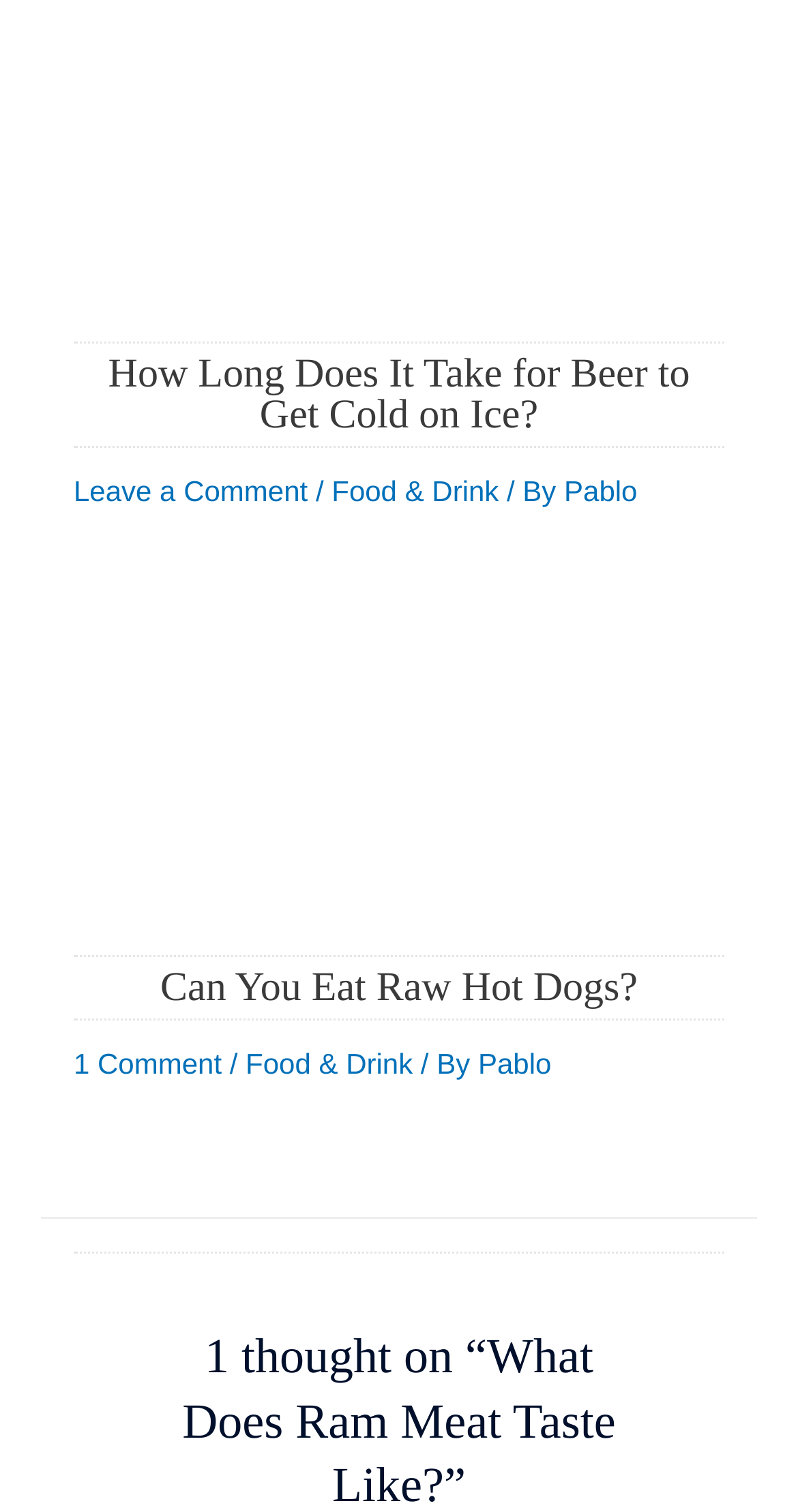Determine the bounding box coordinates of the clickable region to carry out the instruction: "Leave a comment".

[0.092, 0.313, 0.386, 0.335]